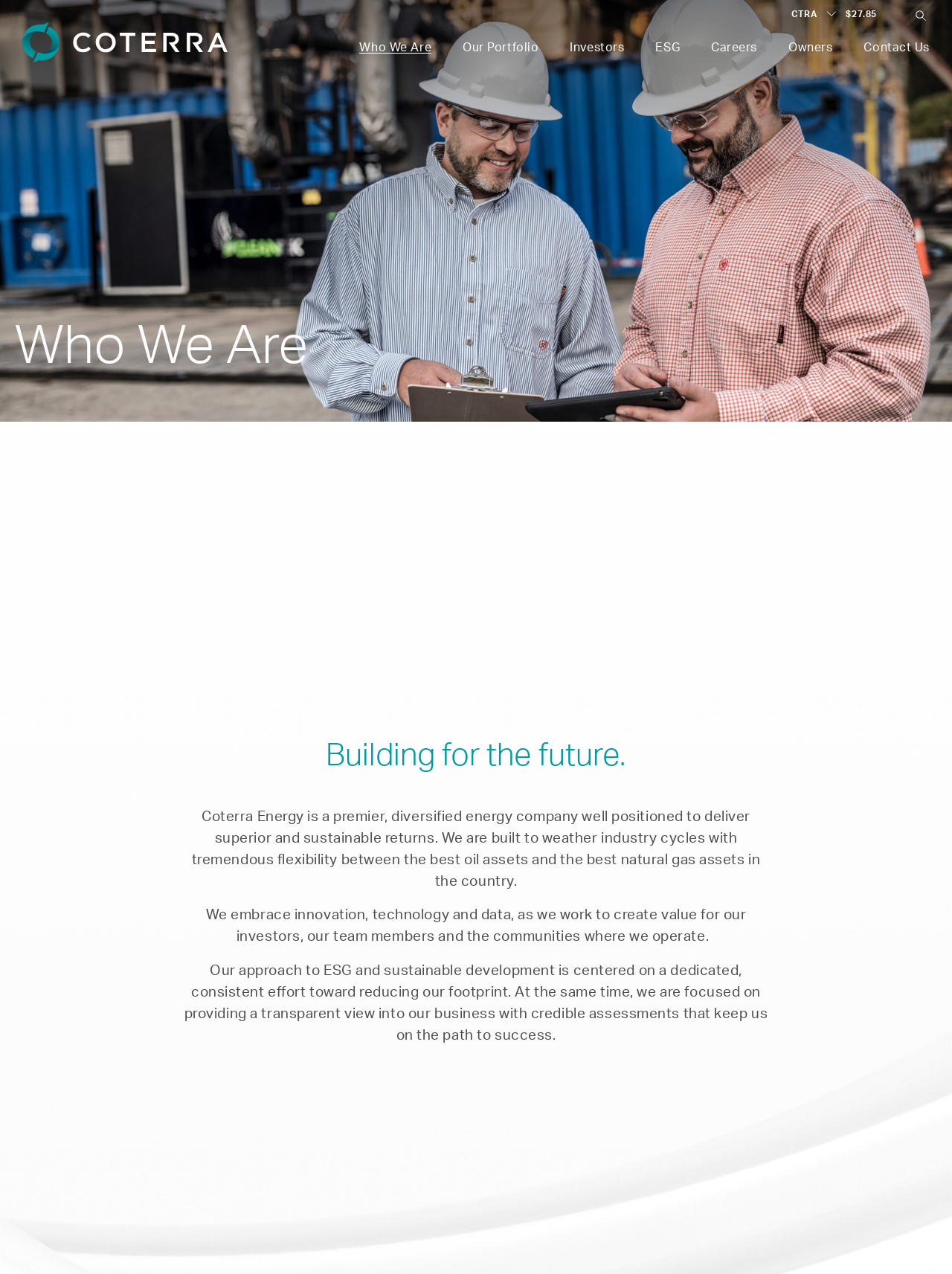Answer the question below using just one word or a short phrase: 
What is the company's name?

Coterra Energy